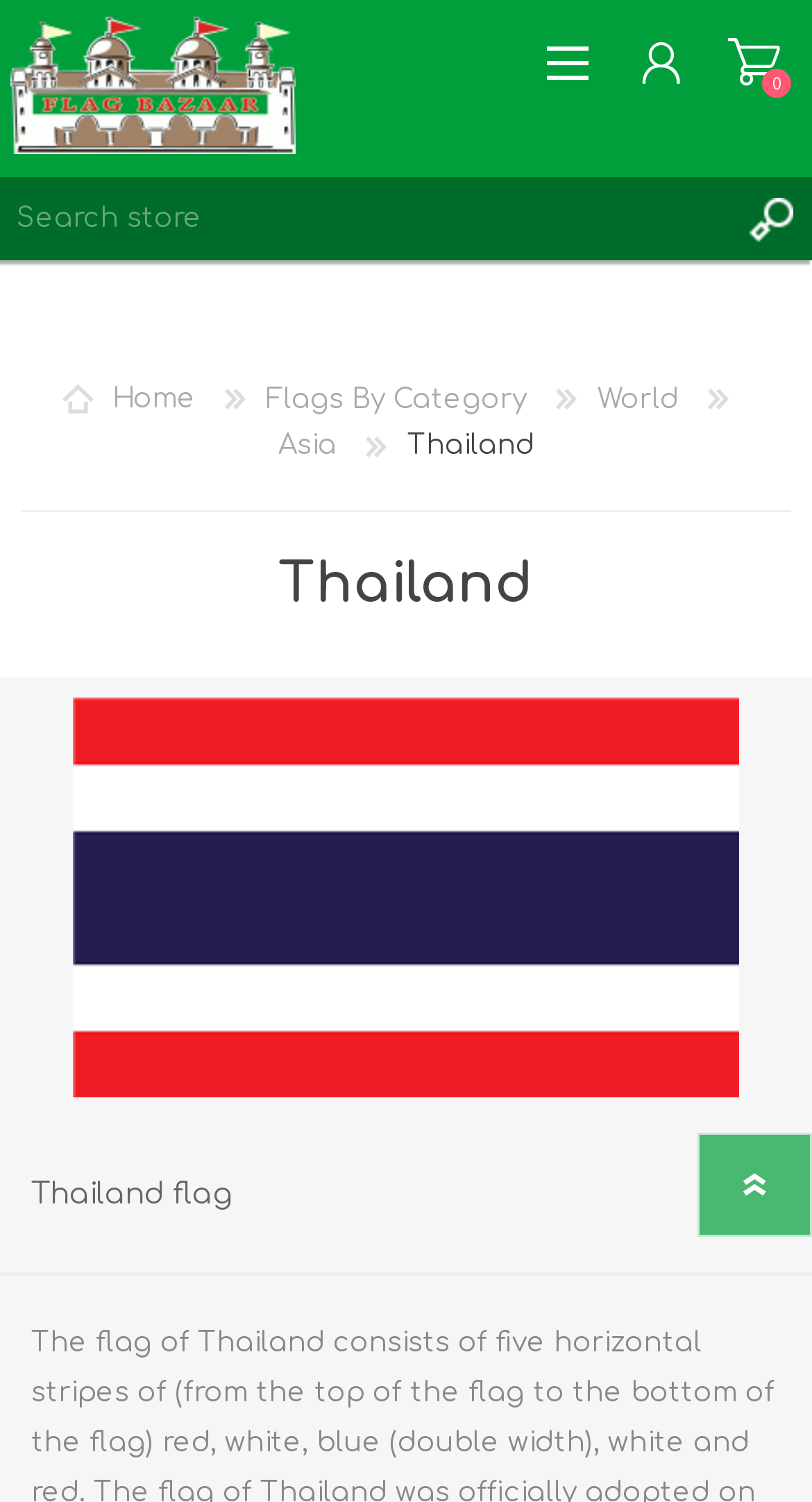What is the icon next to the 'Shopping cart' link? Using the information from the screenshot, answer with a single word or phrase.

ue913